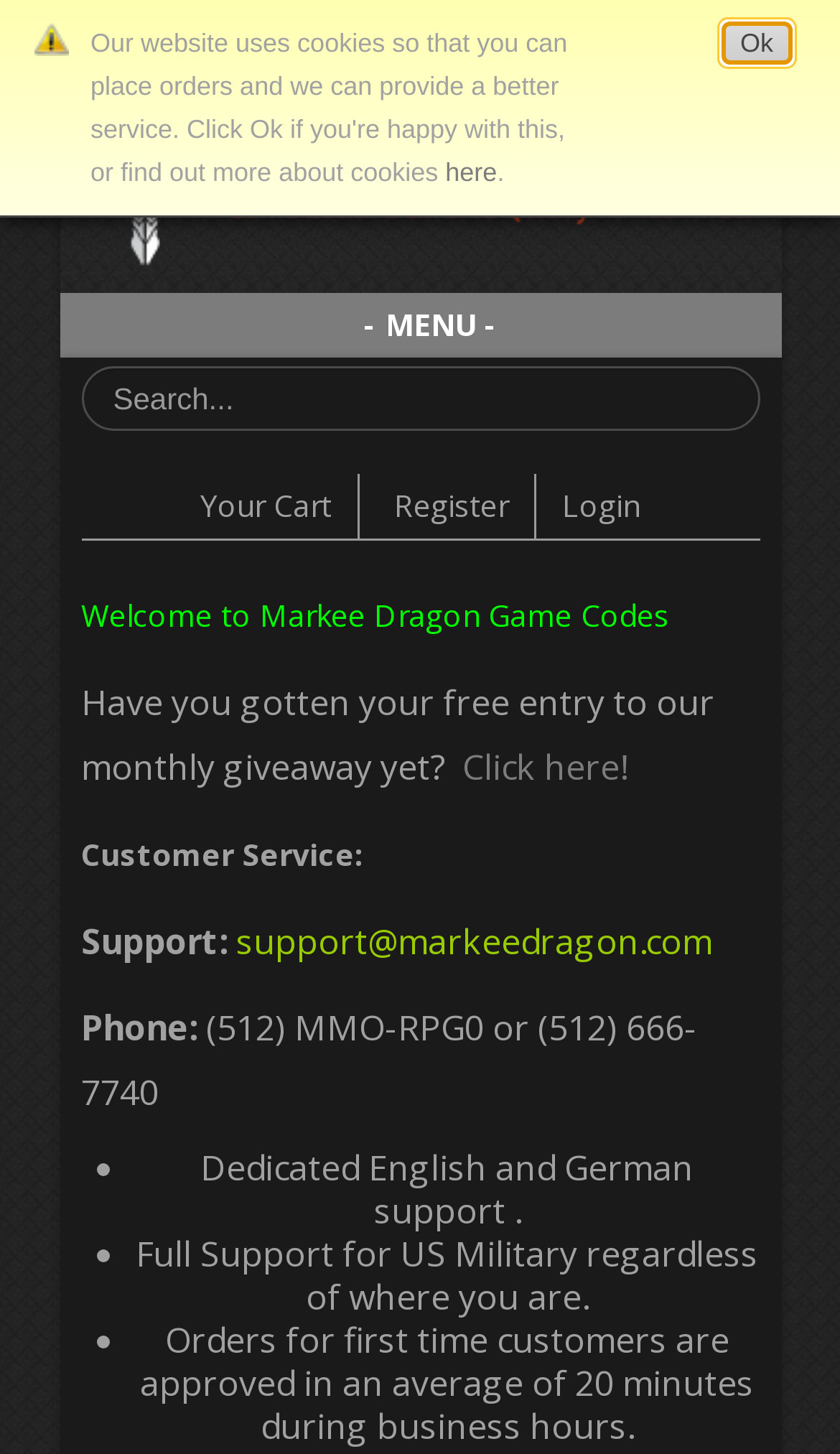What is the average time for approving orders for first-time customers?
Answer the question based on the image using a single word or a brief phrase.

20 minutes